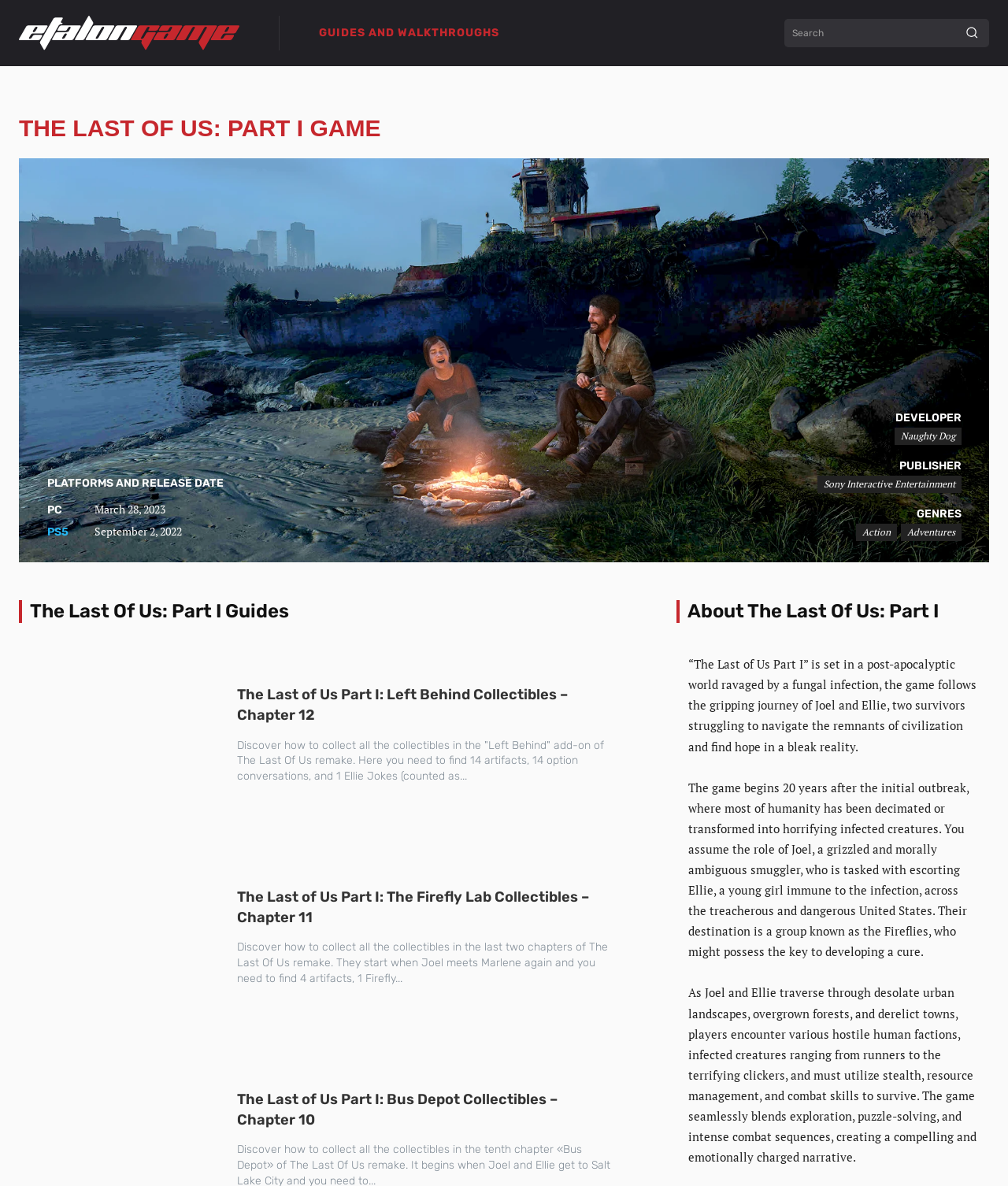What is the genre of The Last of Us: Part I?
Give a single word or phrase answer based on the content of the image.

Action, Adventures